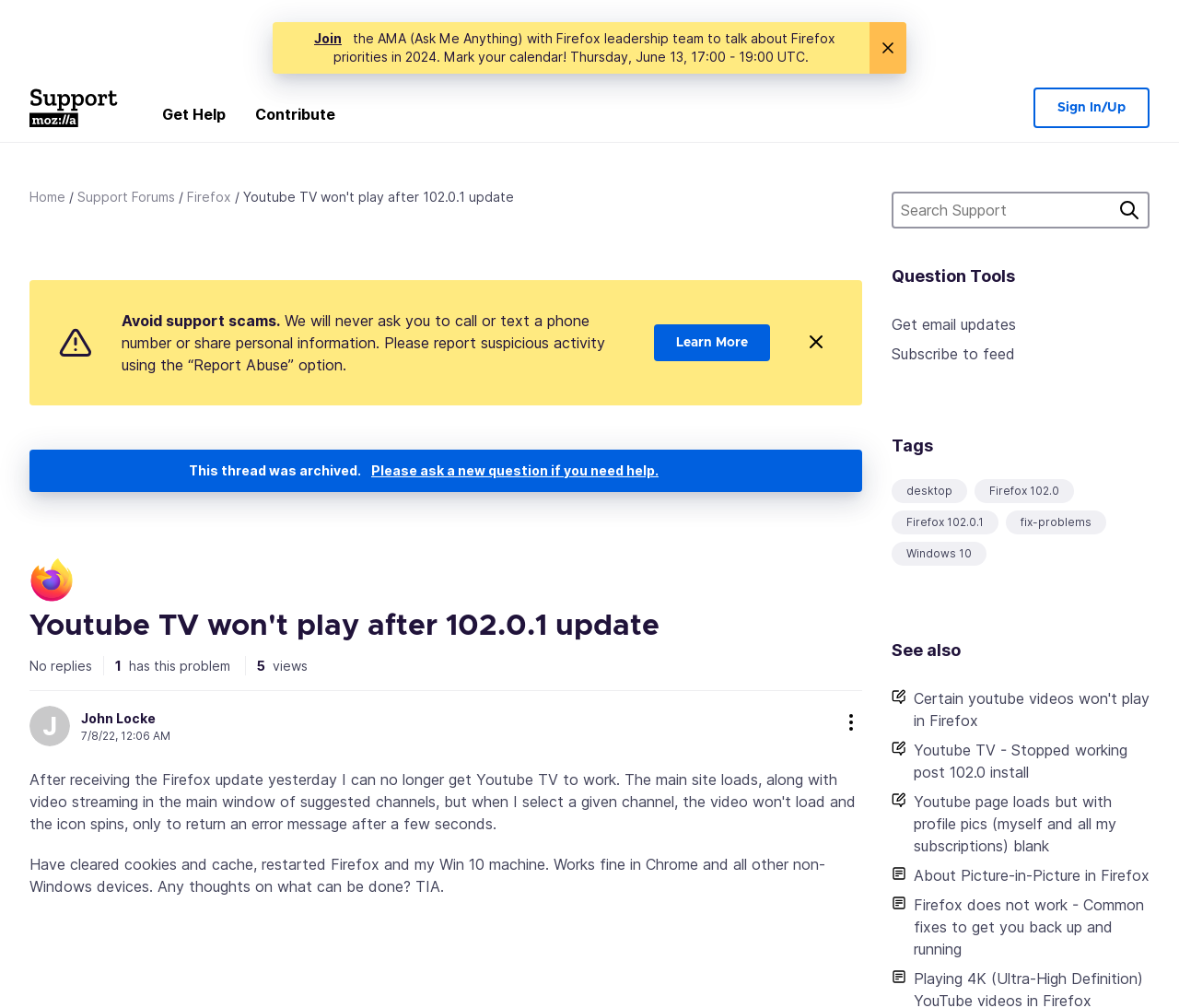What is the user's issue with Youtube TV?
Could you give a comprehensive explanation in response to this question?

The user's issue with Youtube TV is that it is not playing after updating to Firefox 102.0.1, despite working fine in Chrome and other non-Windows devices.